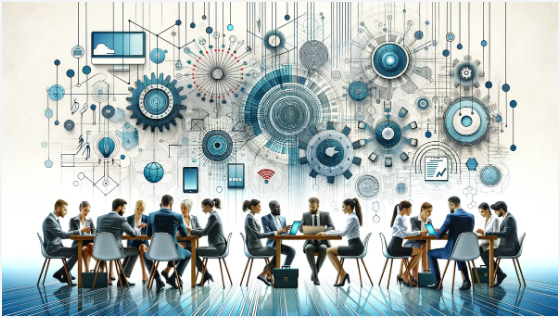Respond concisely with one word or phrase to the following query:
What is on the backdrop?

Gears, charts, and digital icons